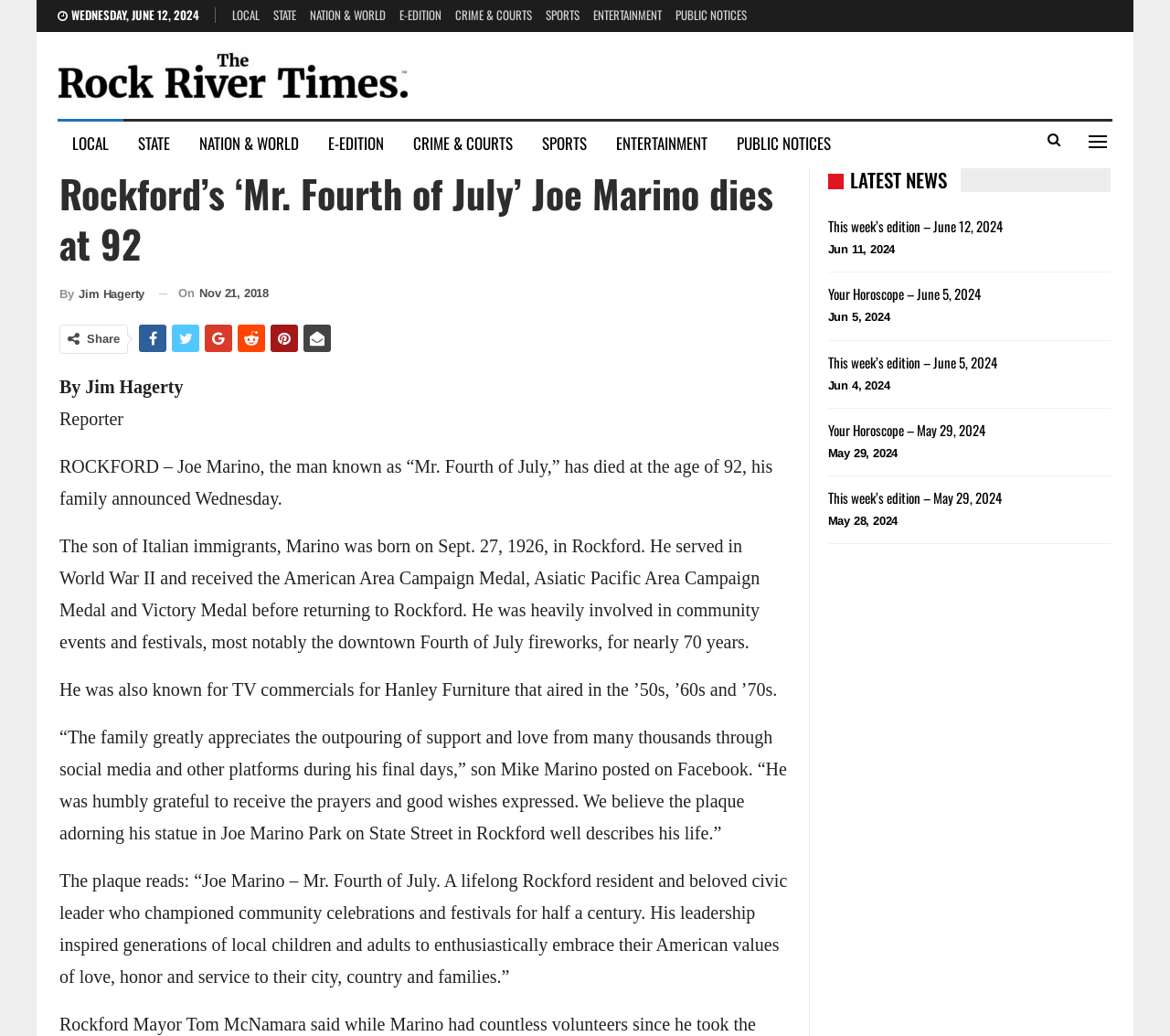Describe the webpage in detail, including text, images, and layout.

This webpage is an article from The Rock River Times, a local news outlet. At the top of the page, there is a horizontal navigation bar with links to different sections of the website, including LOCAL, STATE, NATION & WORLD, E-EDITION, CRIME & COURTS, SPORTS, ENTERTAINMENT, and PUBLIC NOTICES. Below this navigation bar, there is a large heading that reads "Rockford's 'Mr. Fourth of July' Joe Marino dies at 92".

The article is written by Jim Hagerty, a reporter, and is dated November 21, 2018. The article announces the death of Joe Marino, a 92-year-old man known as "Mr. Fourth of July", who was heavily involved in community events and festivals in Rockford. The article provides a brief biography of Marino, including his birth, military service, and community involvement.

To the right of the article, there is a sidebar with a heading "LATEST NEWS" and a list of links to recent news articles, including "This week's edition - June 12, 2024" and "Your Horoscope - June 5, 2024". Each link is accompanied by a timestamp indicating the date of publication.

At the top-left of the page, there is a logo of The Rock River Times, which is also a link to the website's homepage. There are also several social media links and a "Share" button above the article.